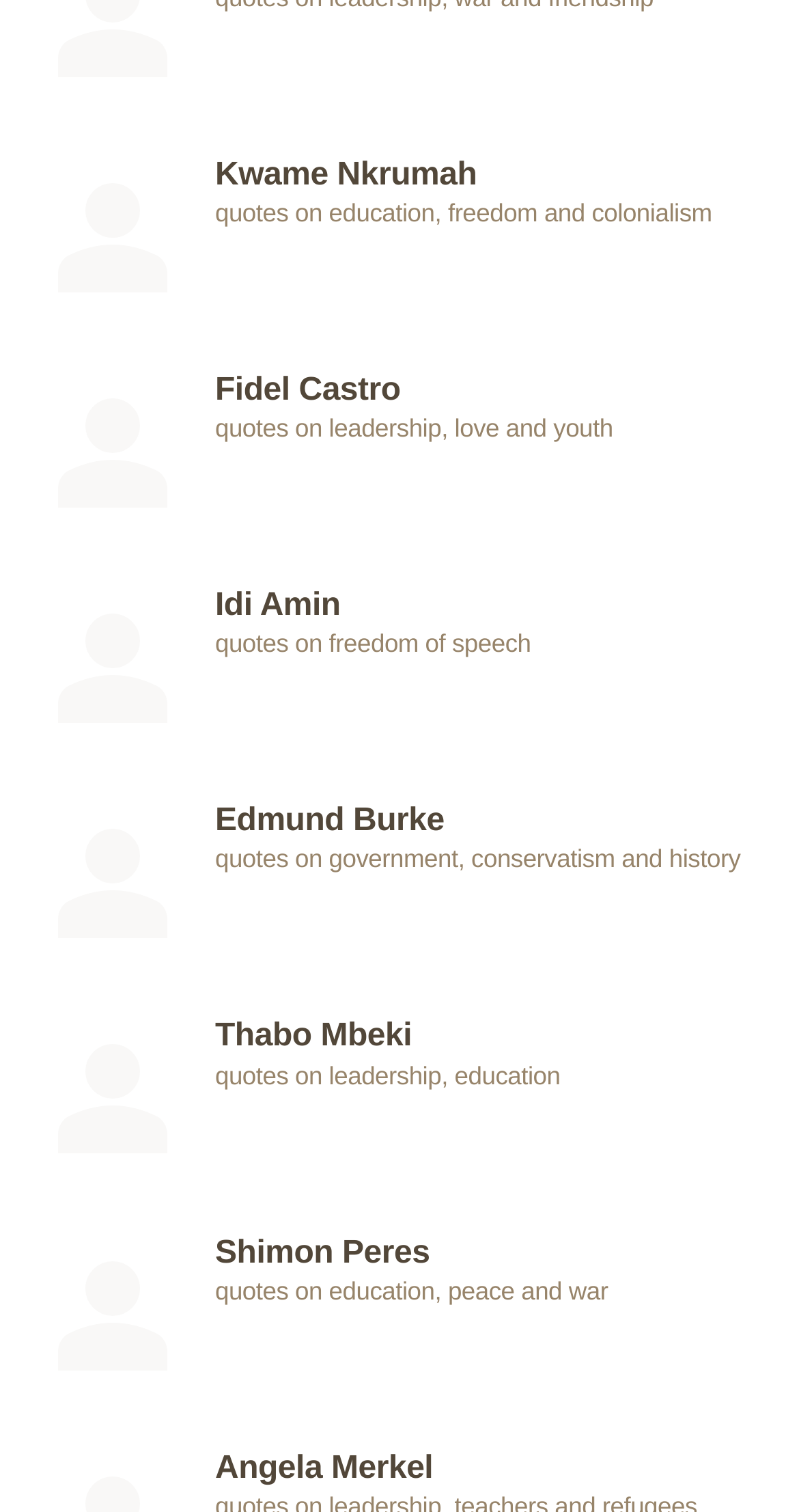Locate the bounding box coordinates of the area that needs to be clicked to fulfill the following instruction: "Read quotes by Fidel Castro". The coordinates should be in the format of four float numbers between 0 and 1, namely [left, top, right, bottom].

[0.038, 0.245, 0.962, 0.388]